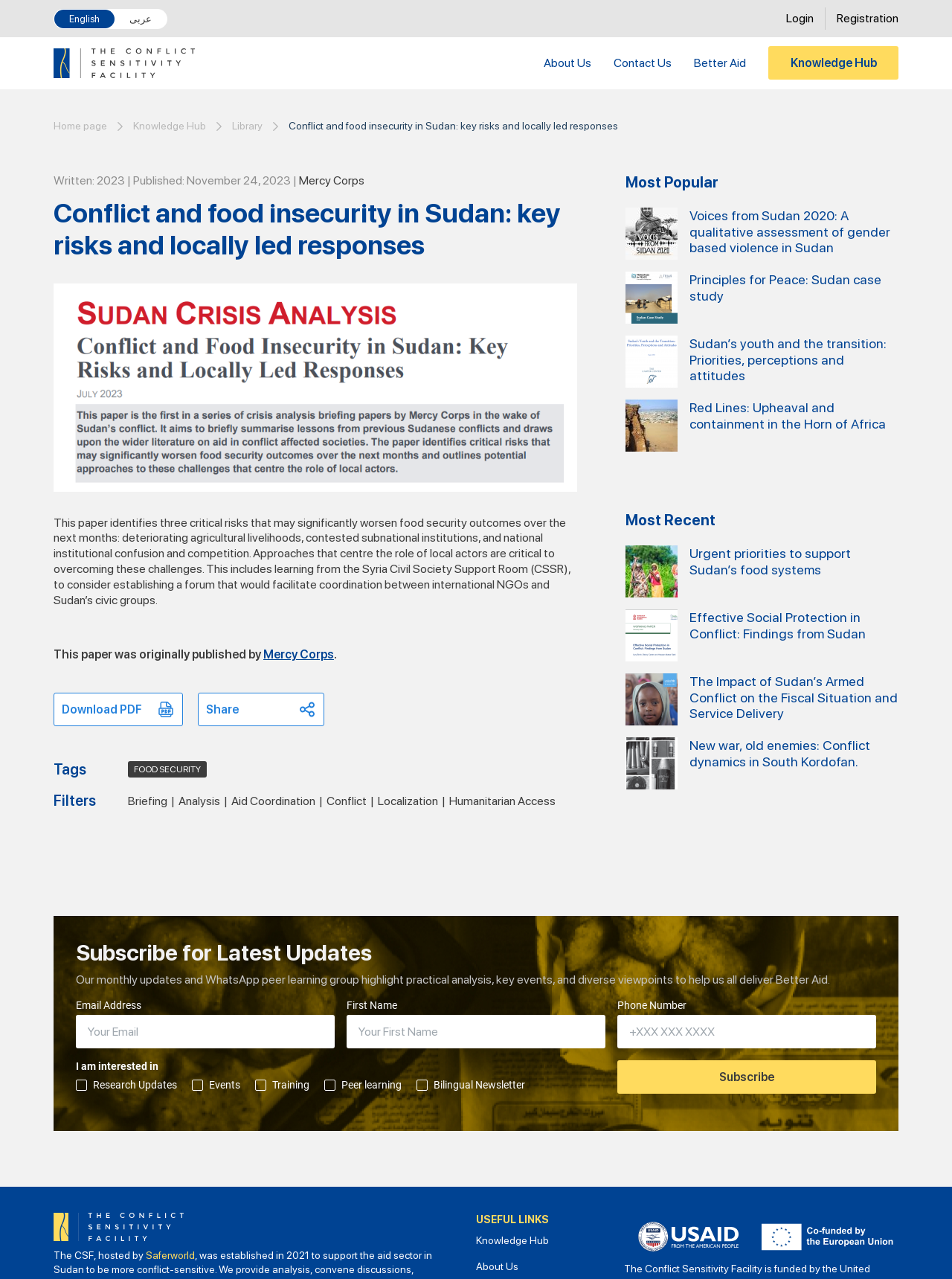Show the bounding box coordinates of the region that should be clicked to follow the instruction: "Visit the Knowledge Hub."

[0.807, 0.036, 0.944, 0.062]